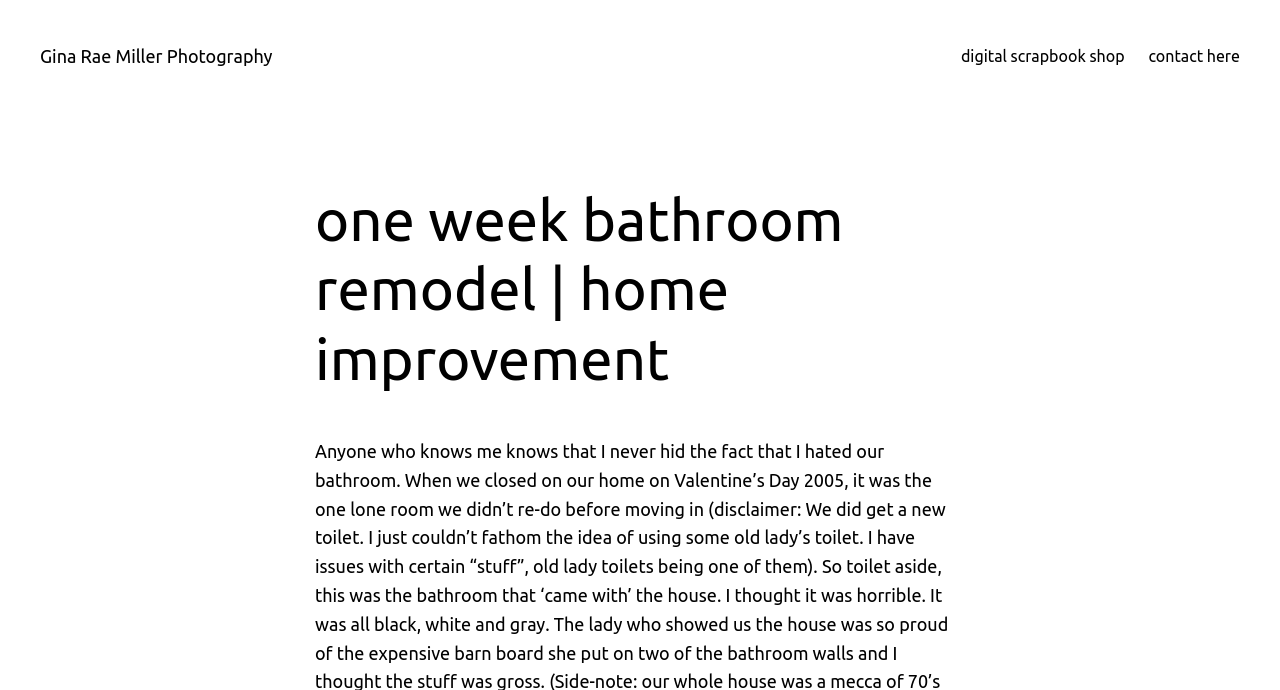Identify and provide the bounding box for the element described by: "digital scrapbook shop".

[0.751, 0.063, 0.879, 0.1]